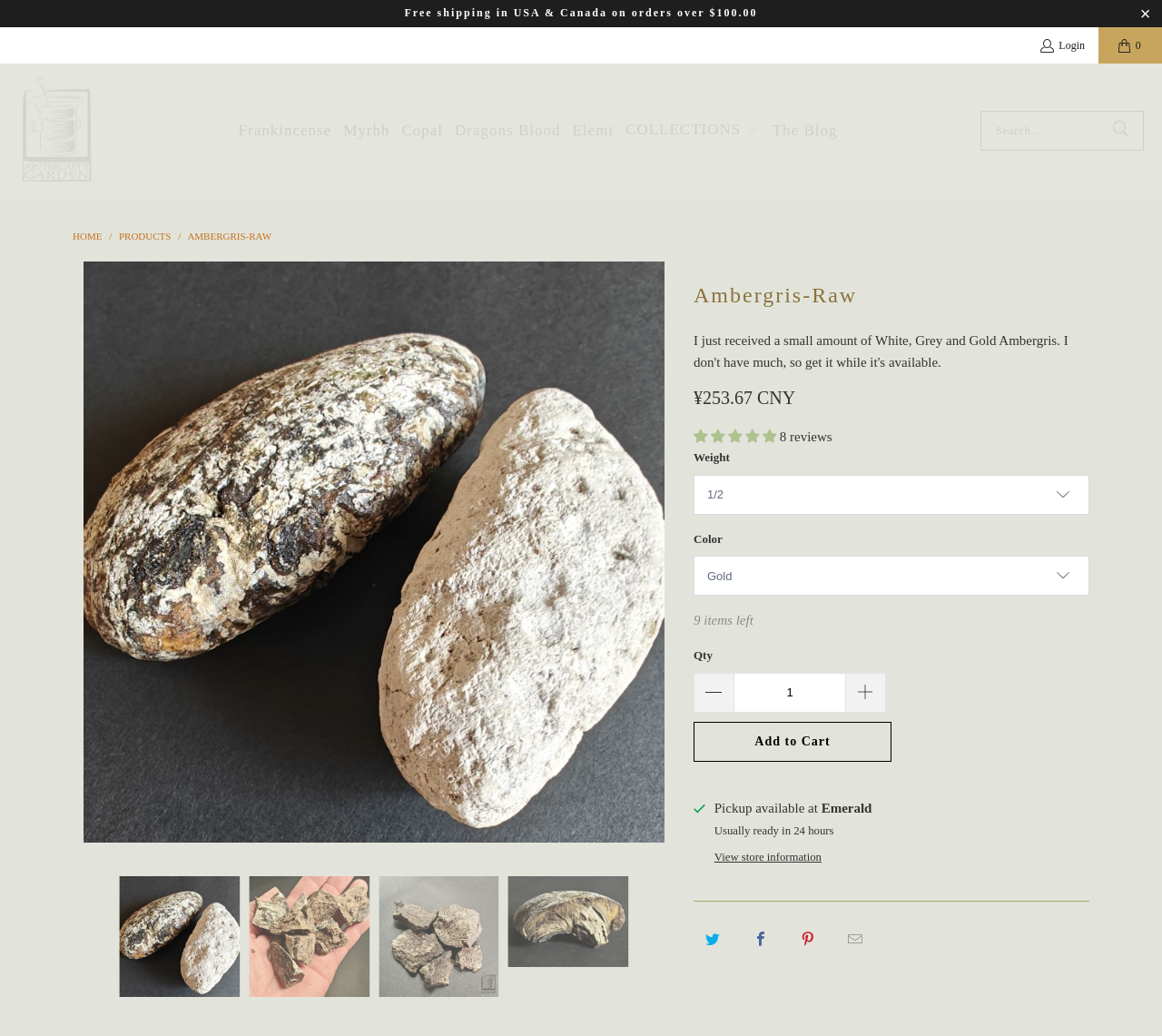Produce a meticulous description of the webpage.

This webpage is about Ambergris, a classic mystical ingredient, and appears to be an e-commerce page for a product. At the top, there is a navigation bar with links to "Frankincense", "Myrhh", "Copal", "Dragons Blood", "Elemi", and "The Blog". Below the navigation bar, there is a search bar and a login link.

On the left side of the page, there is a menu with links to "HOME", "PRODUCTS", and "AMBERGRIS-RAW". Below this menu, there are four images of different types of Ambergris, with buttons to navigate to the previous or next images.

The main content of the page is about Ambergris-Raw, with a heading and a price of ¥253.67 CNY. There are also ratings and reviews, with 5.00 stars and 8 reviews. Below this, there are options to select the weight and color of the product, as well as a quantity selector and an "Add to Cart" button.

Further down the page, there is information about pickup availability at Emerald, with a note that the product is usually ready in 24 hours. There is also a button to view store information.

At the bottom of the page, there are links to social media platforms and a currency selector with options for US Dollar, Euro, British Pound Sterling, Canadian Dollar, Australian Dollar, and Afghan Afghani.